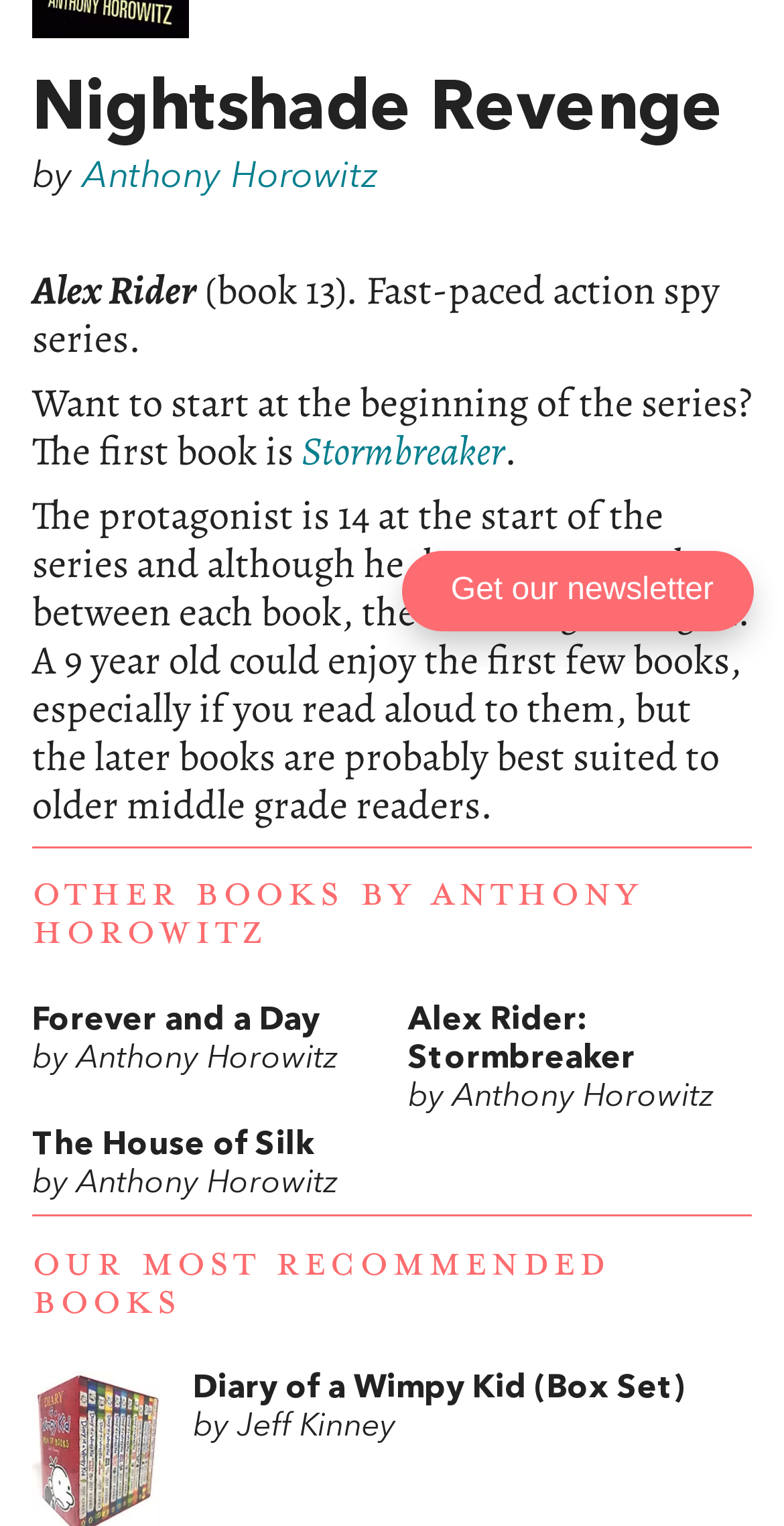Given the element description: "Anthony Horowitz", predict the bounding box coordinates of the UI element it refers to, using four float numbers between 0 and 1, i.e., [left, top, right, bottom].

[0.041, 0.572, 0.818, 0.626]